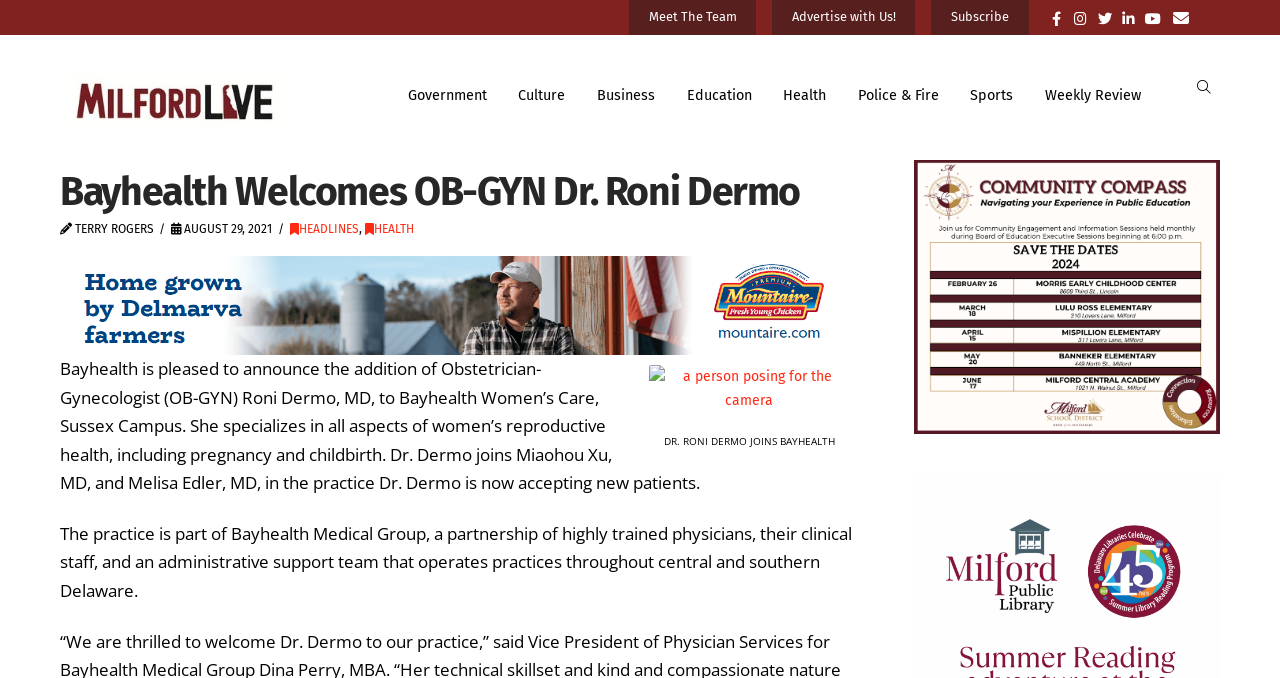Describe all the significant parts and information present on the webpage.

The webpage is about Dr. Roni Dermo joining Bayhealth, a healthcare organization. At the top of the page, there are six links to different categories, including Government, Culture, Business, Education, Health, and Police & Fire, followed by a link to Weekly Review. 

Below these links, there is a horizontal logo of Milford LIVE, a local Delaware news source. To the right of the logo, there are seven more links to different topics, including HEADLINES and HEALTH.

The main content of the page is an article about Dr. Roni Dermo, an Obstetrician-Gynecologist (OB-GYN) who has joined Bayhealth Women’s Care, Sussex Campus. The article is headed by a title "Bayhealth Welcomes OB-GYN Dr. Roni Dermo" and includes a photo of Dr. Dermo. The text describes Dr. Dermo's specialties and her new role at Bayhealth, as well as the practice she is joining.

Above the article, there is a header section with the author's name, Terry Rogers, and the date of publication, August 29, 2021. Below the article, there is a button to toggle dropdown content, but its purpose is not clear from the accessibility tree.

On the right side of the page, there is a large image that takes up most of the vertical space, but its content is not described. At the bottom of the page, there is another link and an image, but their purposes are not clear from the accessibility tree.